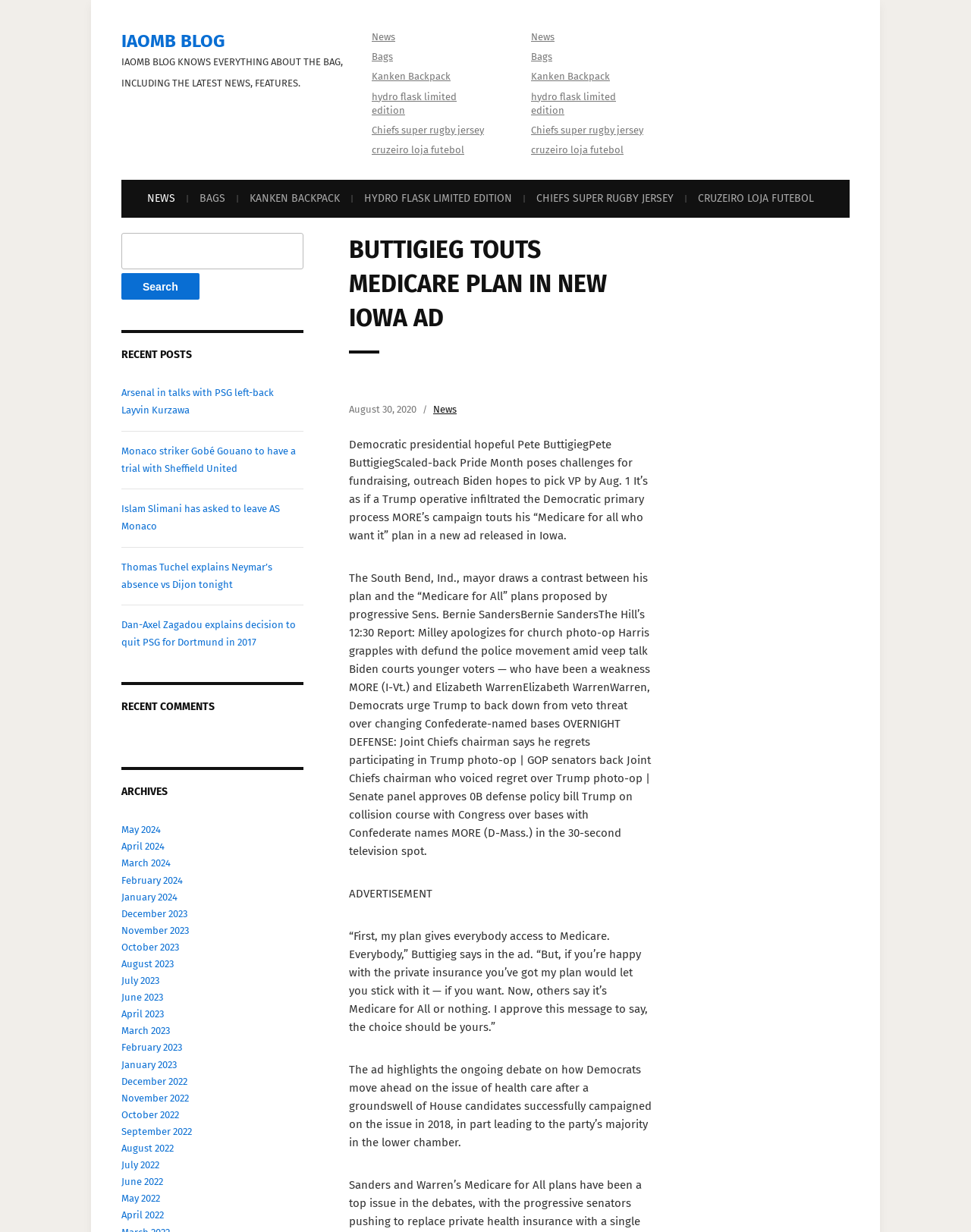What is the name of the blog?
Analyze the image and provide a thorough answer to the question.

The name of the blog can be found at the top of the webpage, where it says 'IAOMB BLOG' in a prominent font. This is likely the title of the blog, which is a common convention for blog websites.